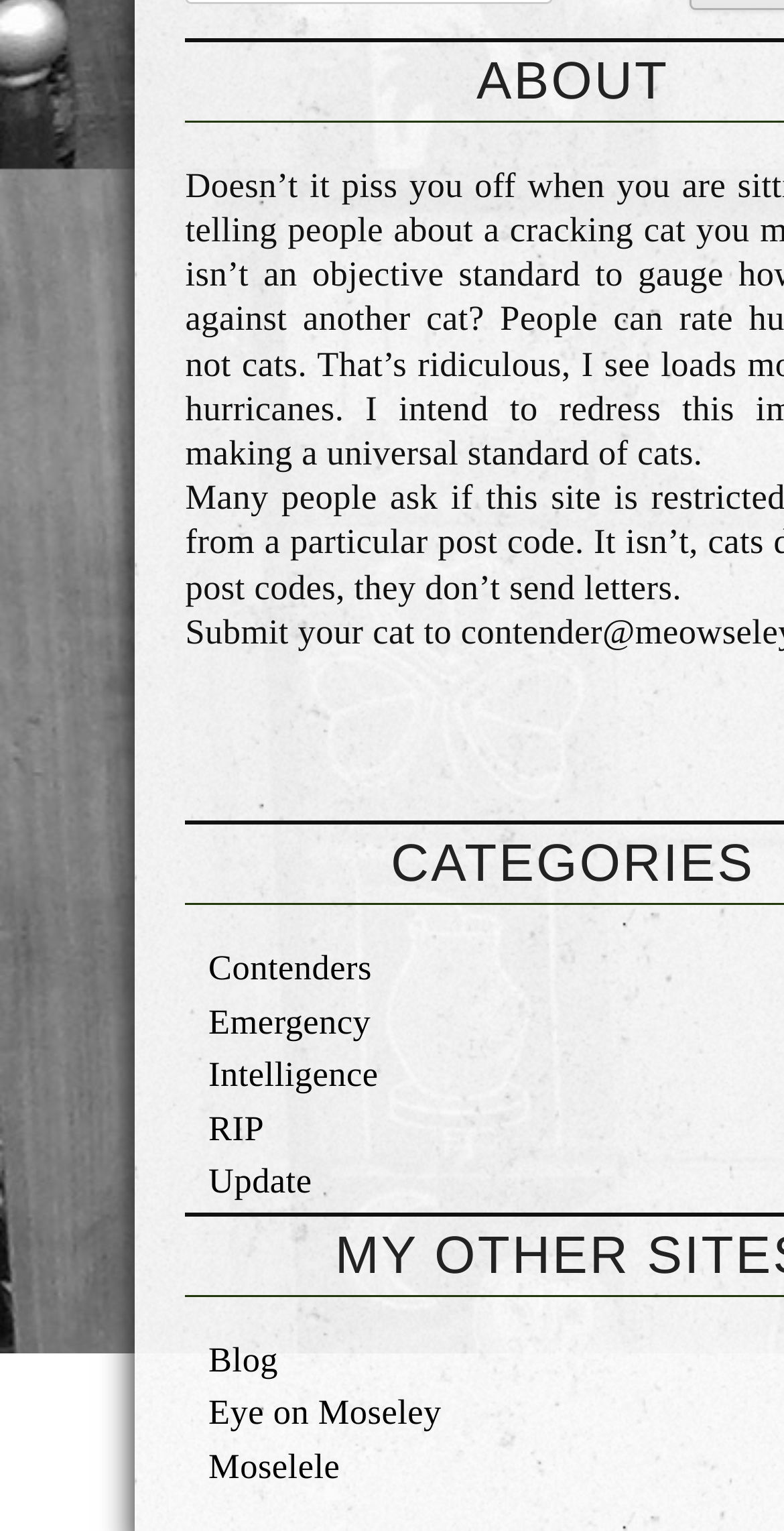How many links have a y-coordinate greater than 0.8?
Refer to the image and respond with a one-word or short-phrase answer.

2